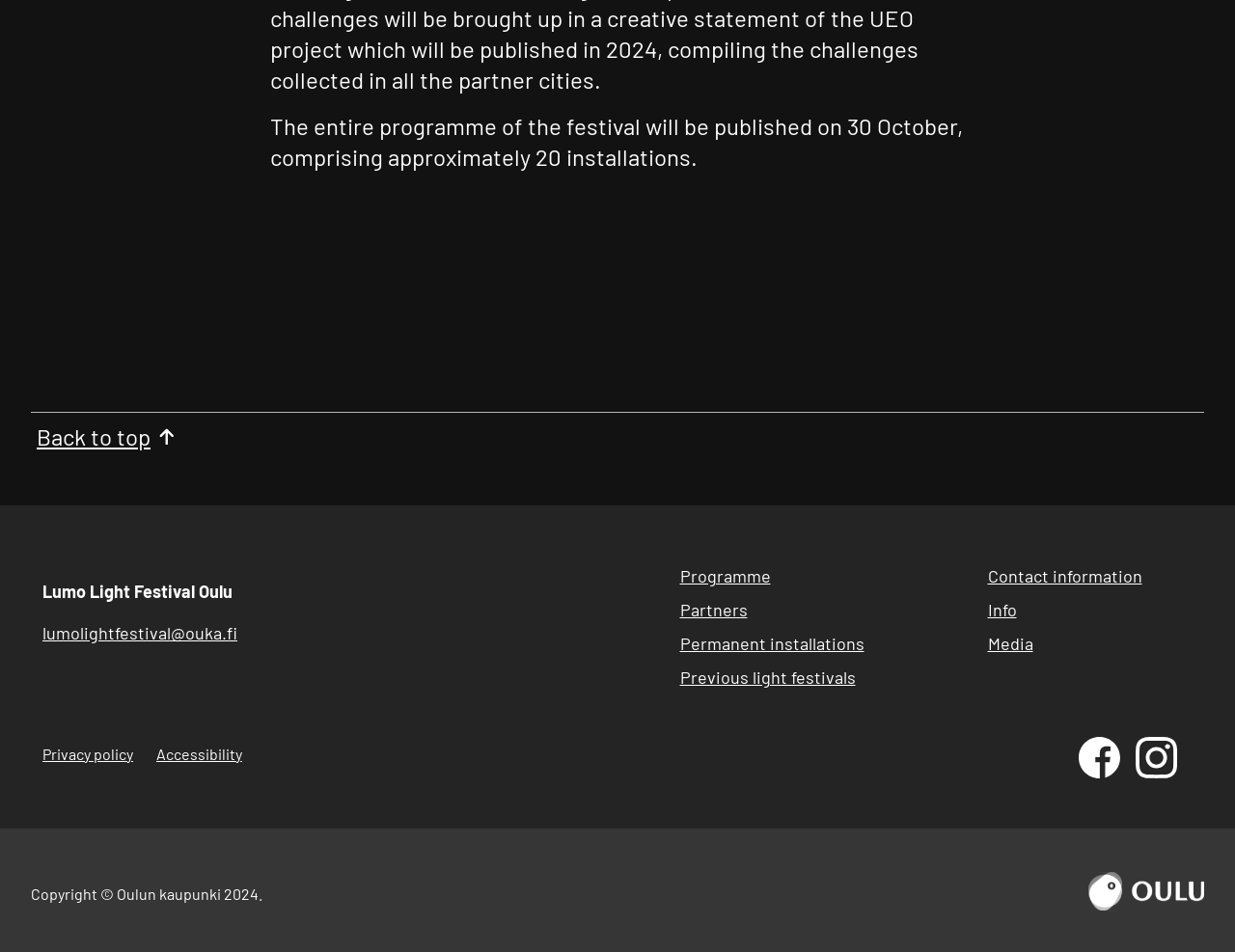Determine the coordinates of the bounding box that should be clicked to complete the instruction: "Check Facebook page". The coordinates should be represented by four float numbers between 0 and 1: [left, top, right, bottom].

[0.873, 0.774, 0.907, 0.818]